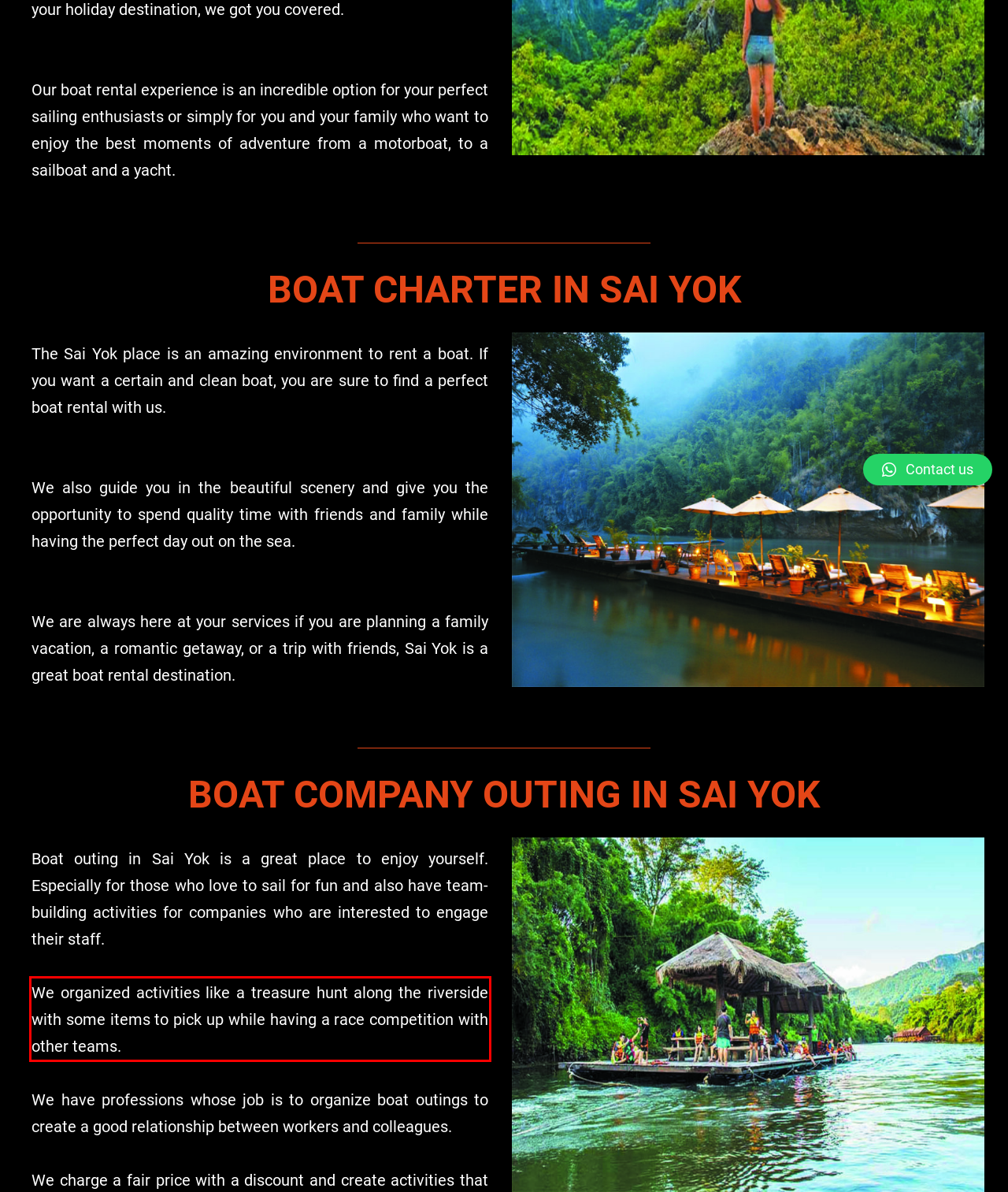Analyze the screenshot of a webpage where a red rectangle is bounding a UI element. Extract and generate the text content within this red bounding box.

We organized activities like a treasure hunt along the riverside with some items to pick up while having a race competition with other teams.